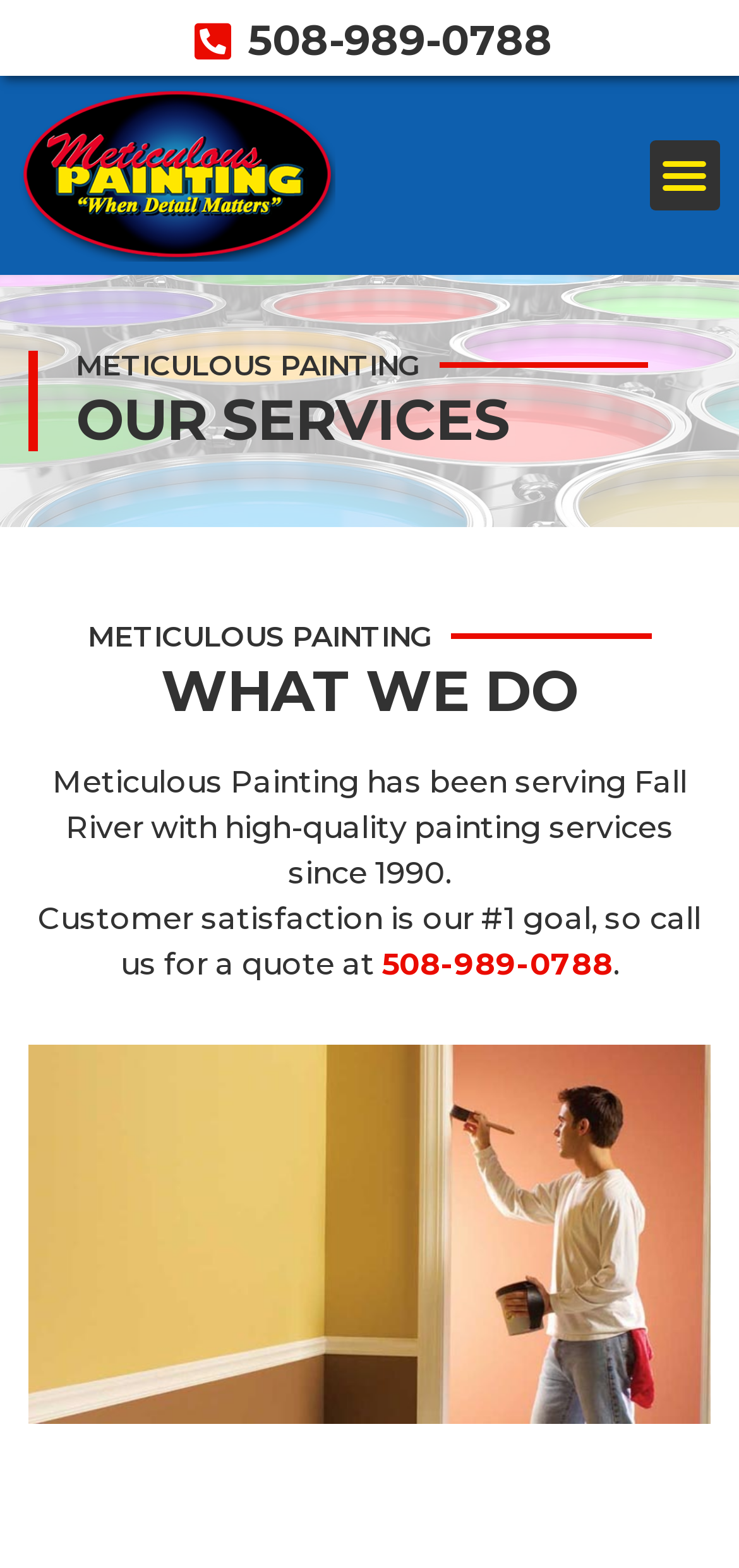Generate a detailed explanation of the webpage's features and information.

The webpage appears to be a service page for Meticulous Painting, a painting company based in Fall River, MA. At the top left of the page, there is a phone number "508-989-0788" displayed as a link. Next to it, there is a link to the company's homepage, accompanied by a logo image. On the top right, there is a menu toggle button.

Below the top section, there is a prominent heading "METICULOUS PAINTING" in the middle of the page. Underneath, there are two headings, "OUR SERVICES" and "WHAT WE DO", positioned side by side, with "OUR SERVICES" on the left and "WHAT WE DO" on the right.

The main content of the page is a brief description of the company's services, stating that Meticulous Painting has been serving Fall River with high-quality painting services since 1990. The text also emphasizes that customer satisfaction is their top priority and invites visitors to call for a quote. The phone number "508-989-0788" is displayed again as a link, followed by a period.